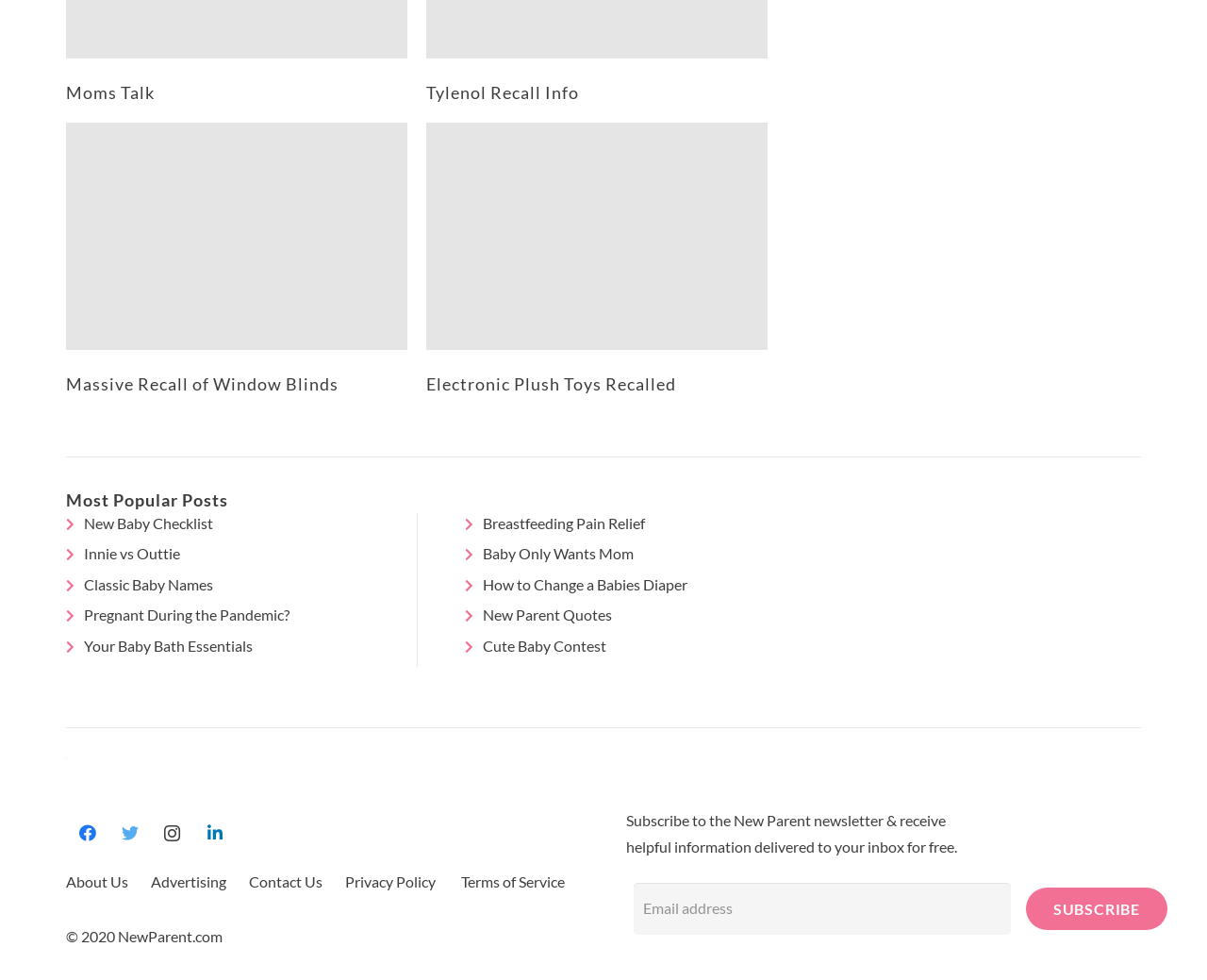Show the bounding box coordinates for the HTML element described as: "value="Subscribe"".

[0.85, 0.905, 0.967, 0.949]